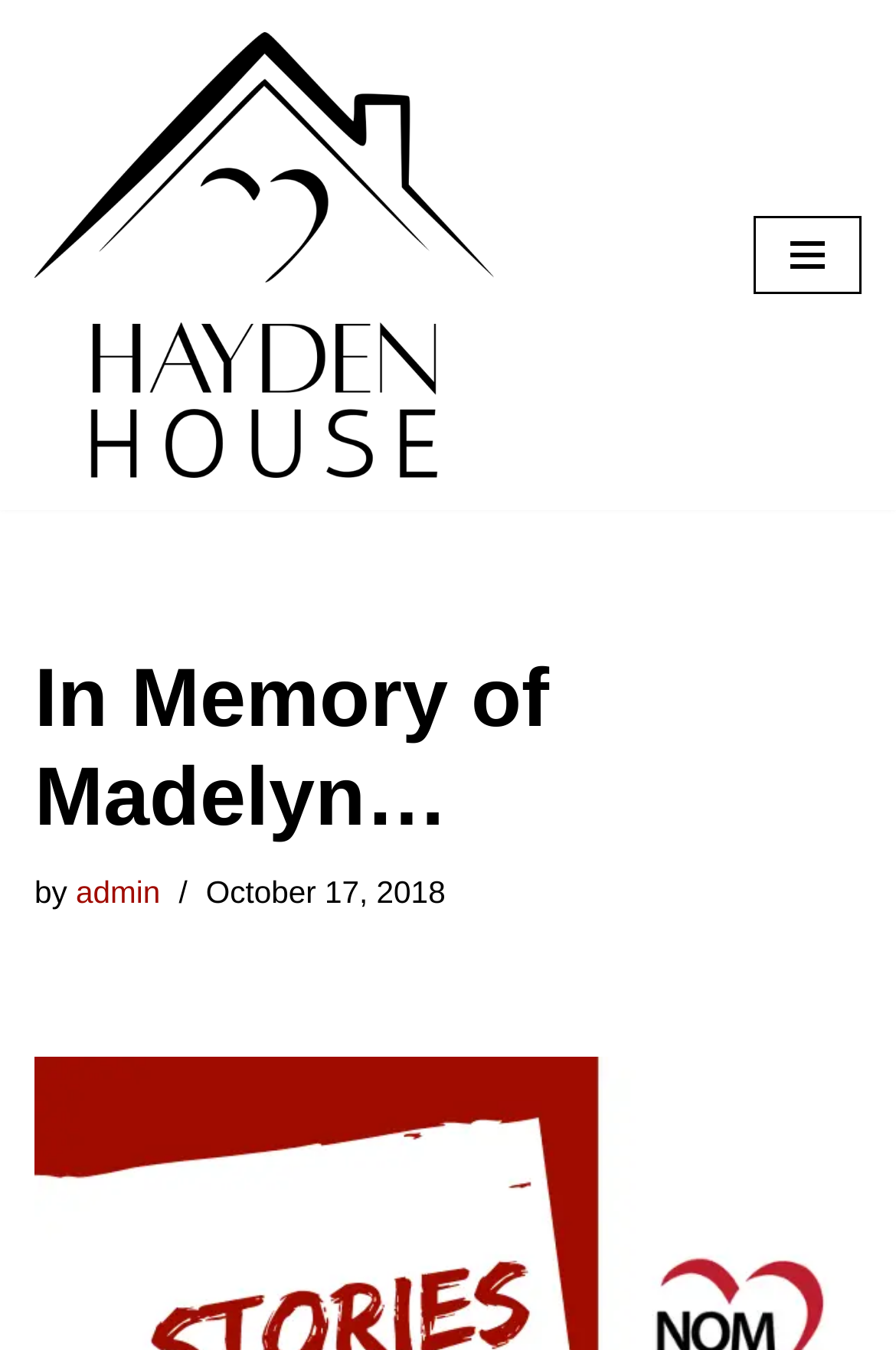Identify the bounding box for the UI element that is described as follows: "Deny Cookies".

None